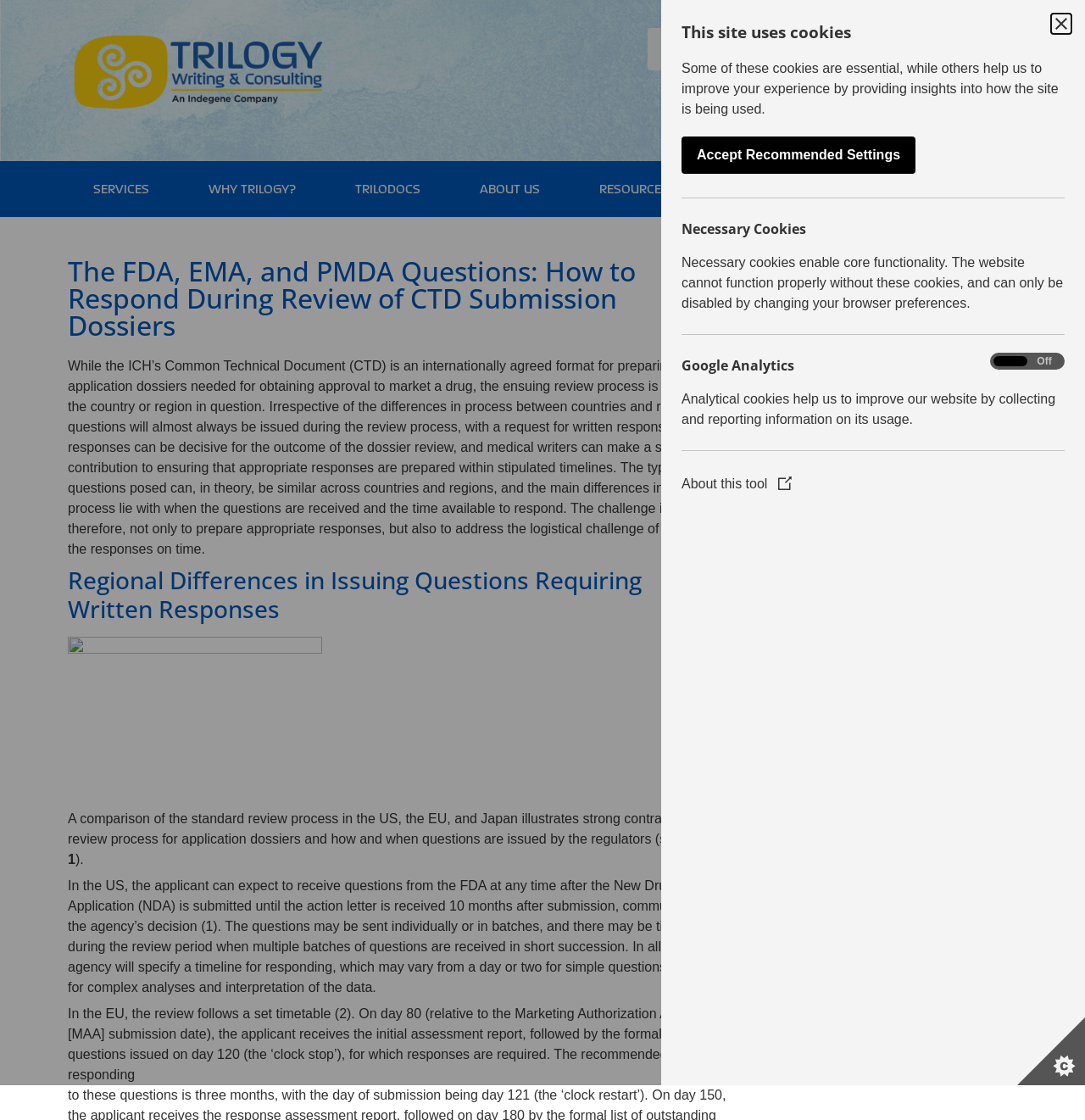Find the bounding box coordinates of the area that needs to be clicked in order to achieve the following instruction: "Download PDF". The coordinates should be specified as four float numbers between 0 and 1, i.e., [left, top, right, bottom].

[0.686, 0.363, 0.819, 0.397]